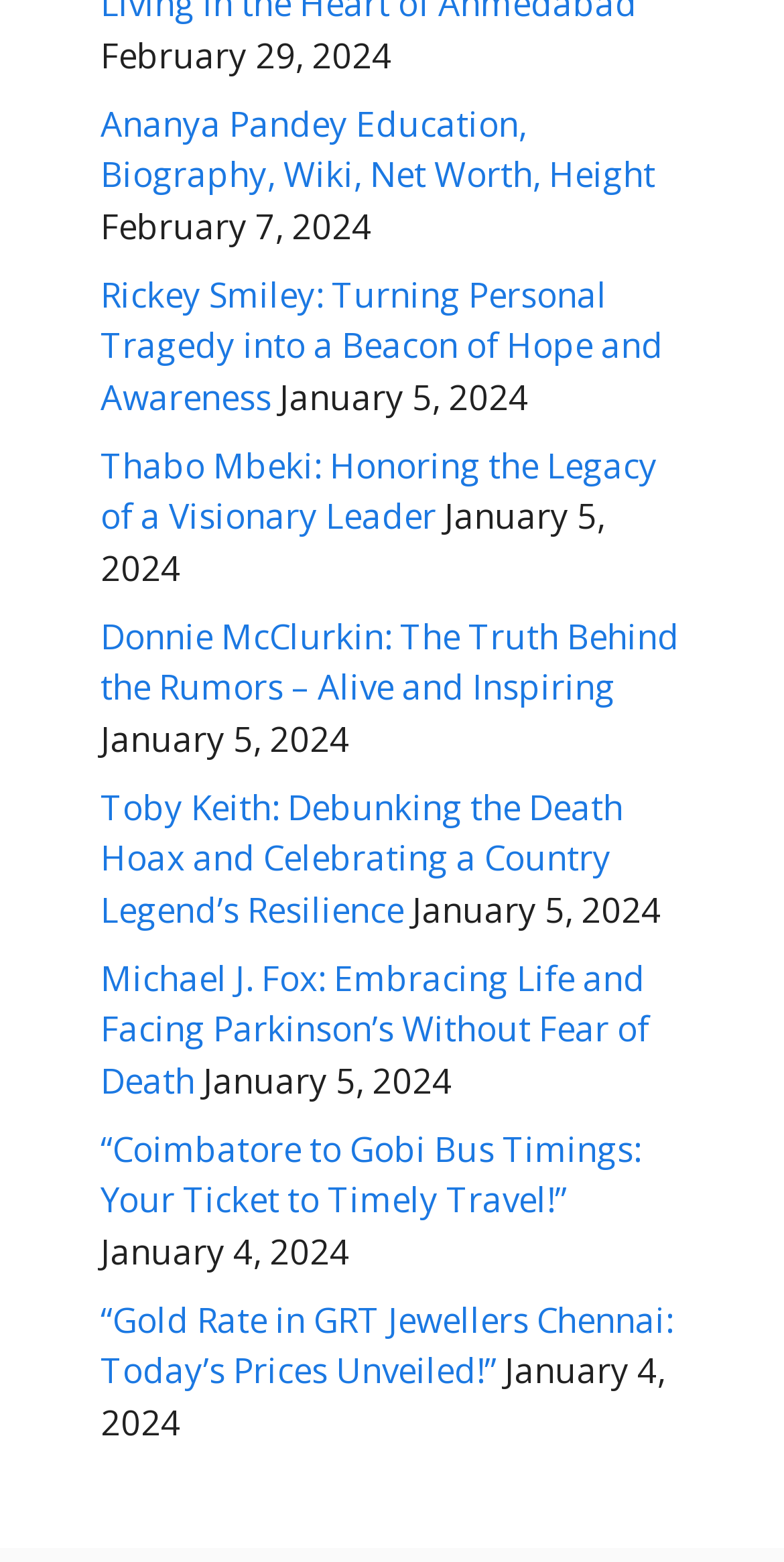Provide your answer in a single word or phrase: 
What is the topic of the fifth article?

Toby Keith